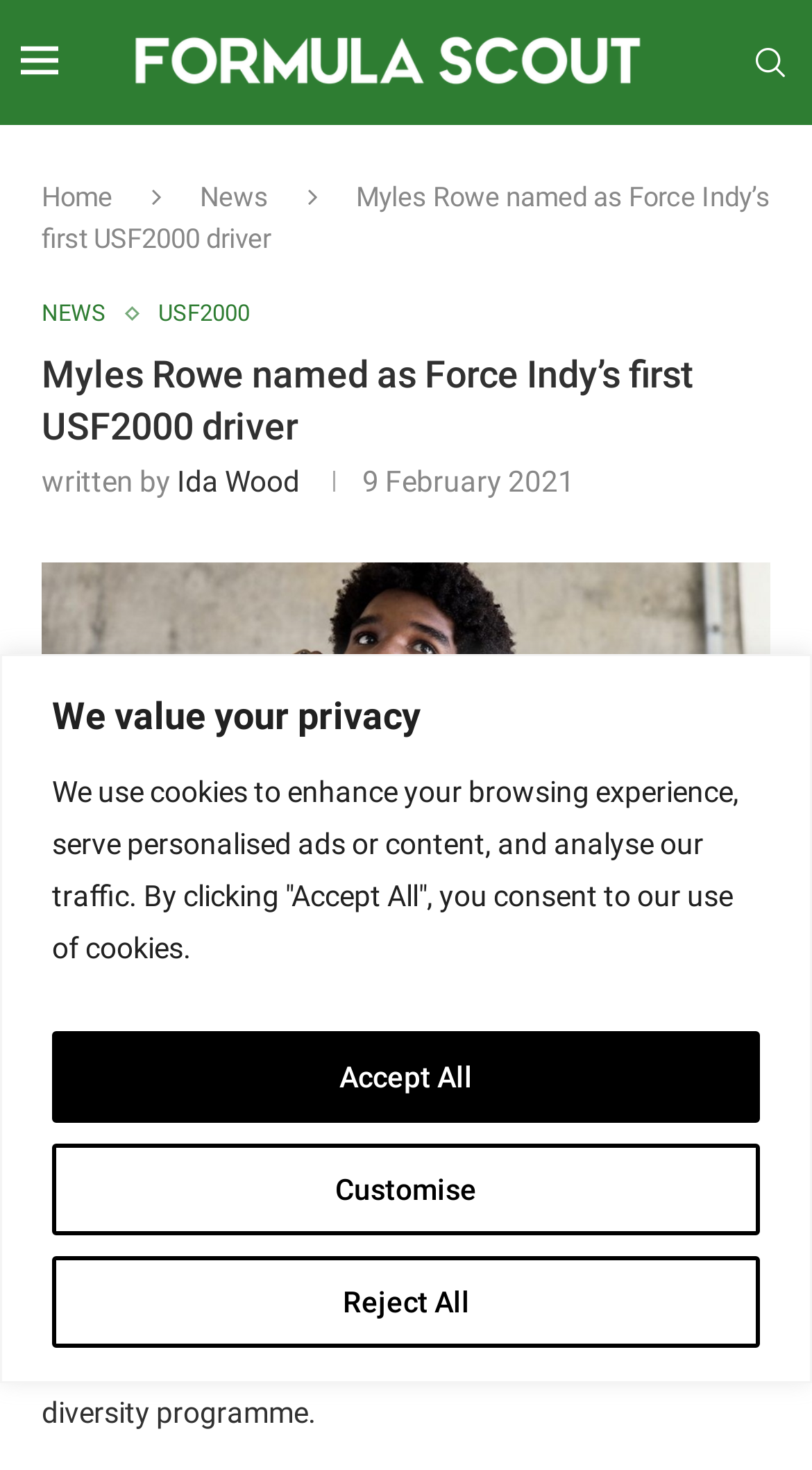Who wrote the article?
Answer the question with as much detail as you can, using the image as a reference.

I found the answer by looking at the text that says 'written by Ida Wood'. This suggests that Ida Wood is the author of the article.